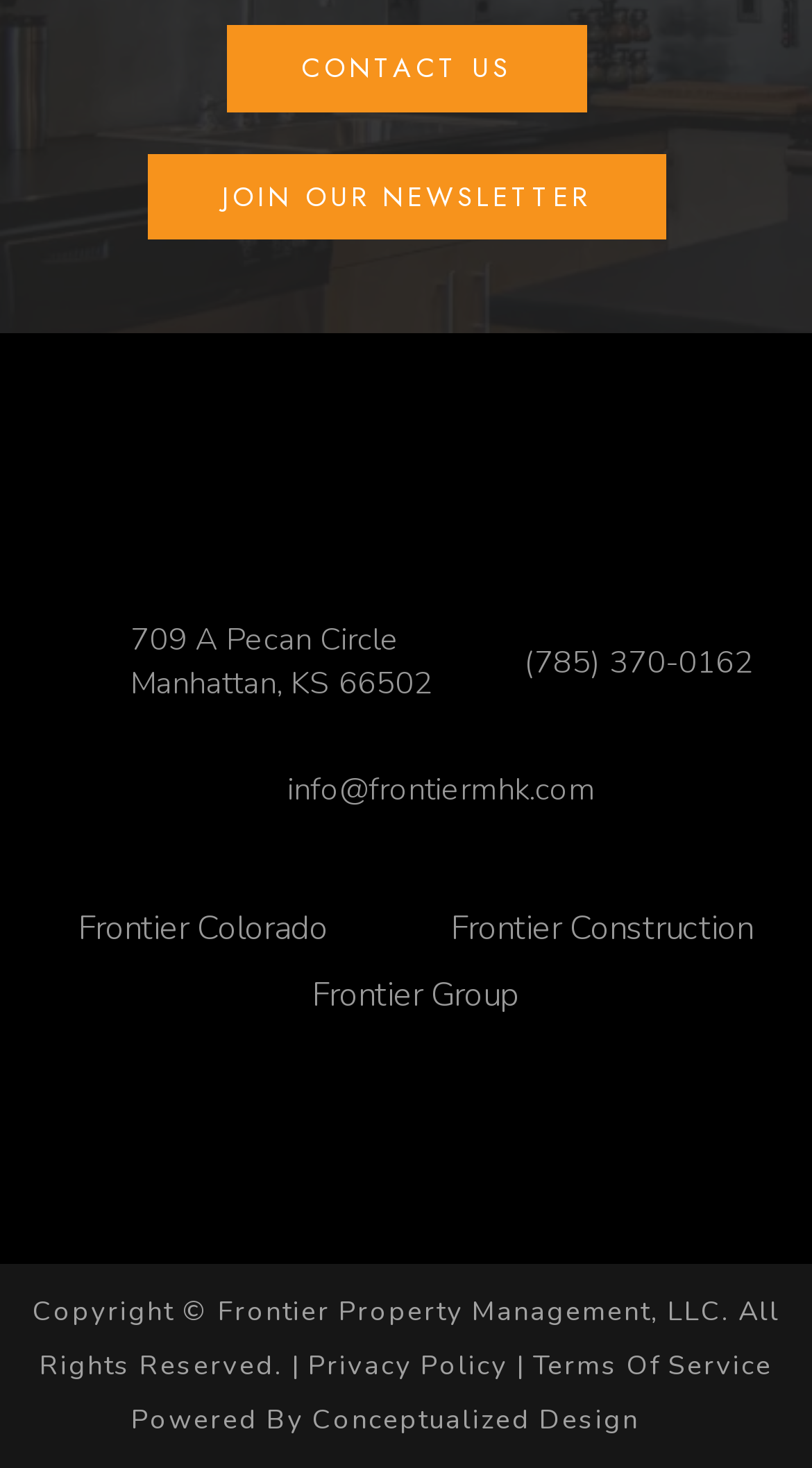Pinpoint the bounding box coordinates of the clickable element needed to complete the instruction: "Contact us". The coordinates should be provided as four float numbers between 0 and 1: [left, top, right, bottom].

[0.278, 0.017, 0.722, 0.076]